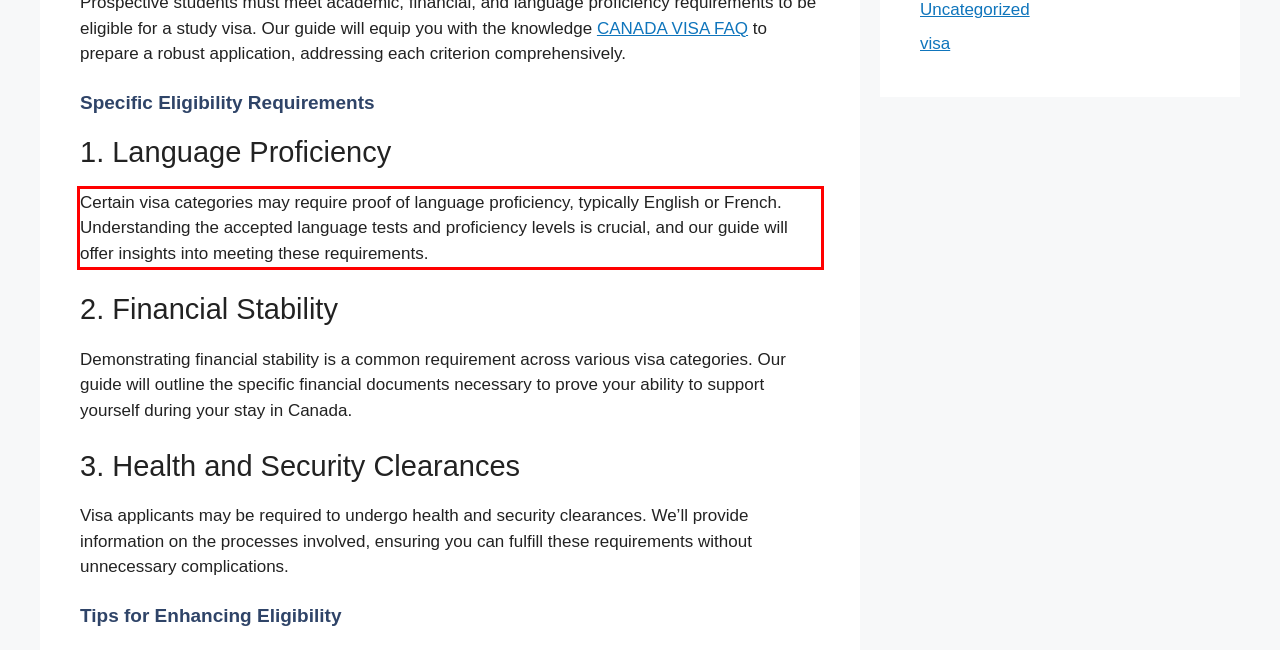Analyze the screenshot of the webpage that features a red bounding box and recognize the text content enclosed within this red bounding box.

Certain visa categories may require proof of language proficiency, typically English or French. Understanding the accepted language tests and proficiency levels is crucial, and our guide will offer insights into meeting these requirements.